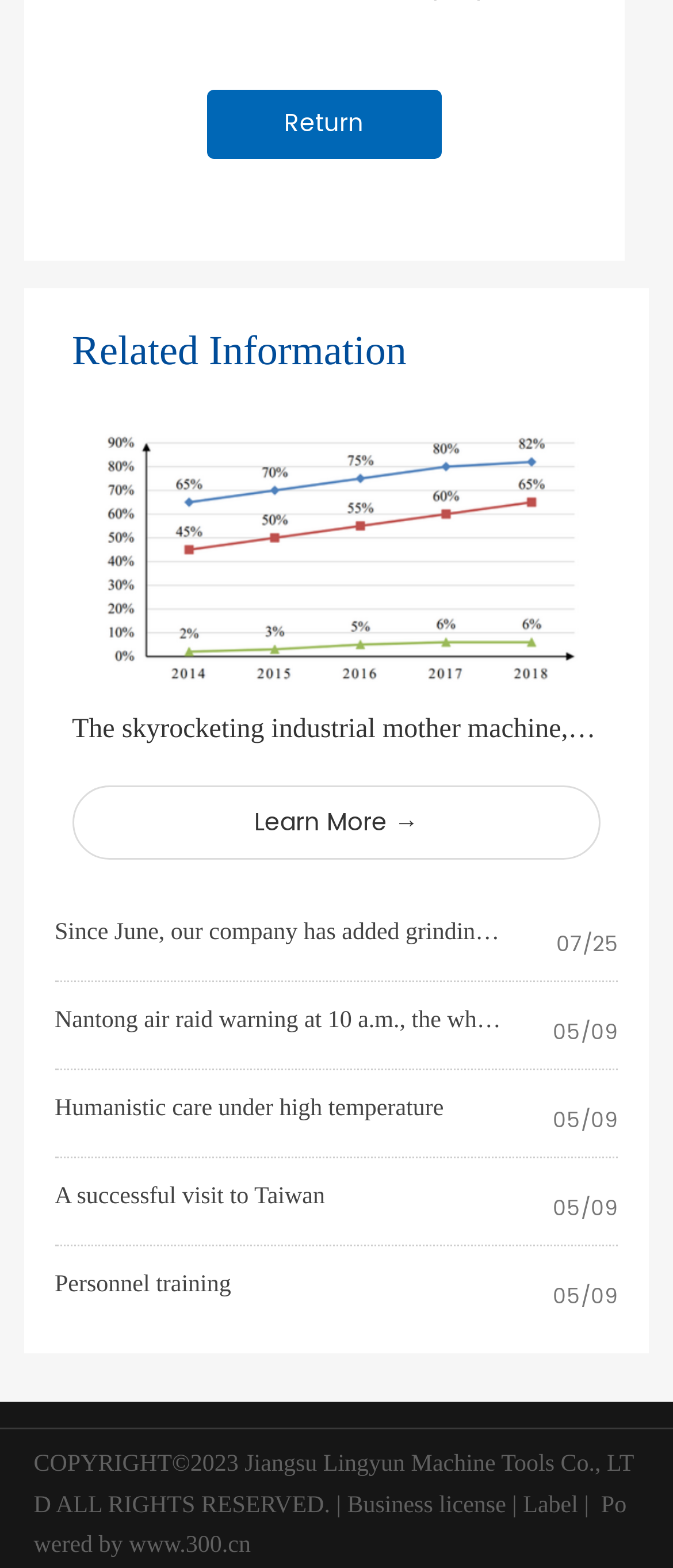How many separators are on the webpage? Observe the screenshot and provide a one-word or short phrase answer.

4